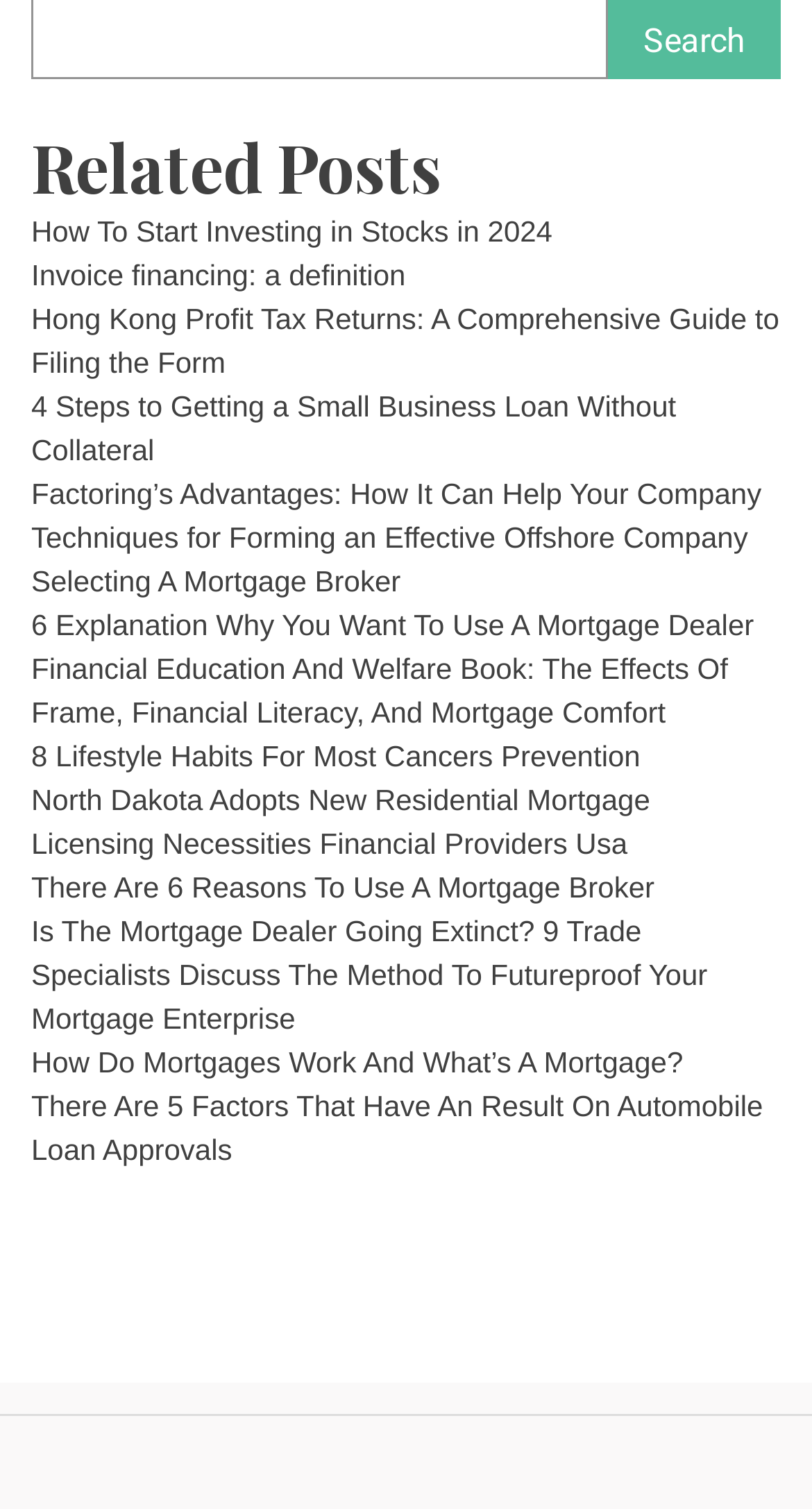Please mark the clickable region by giving the bounding box coordinates needed to complete this instruction: "Discover how mortgages work".

[0.038, 0.692, 0.841, 0.715]